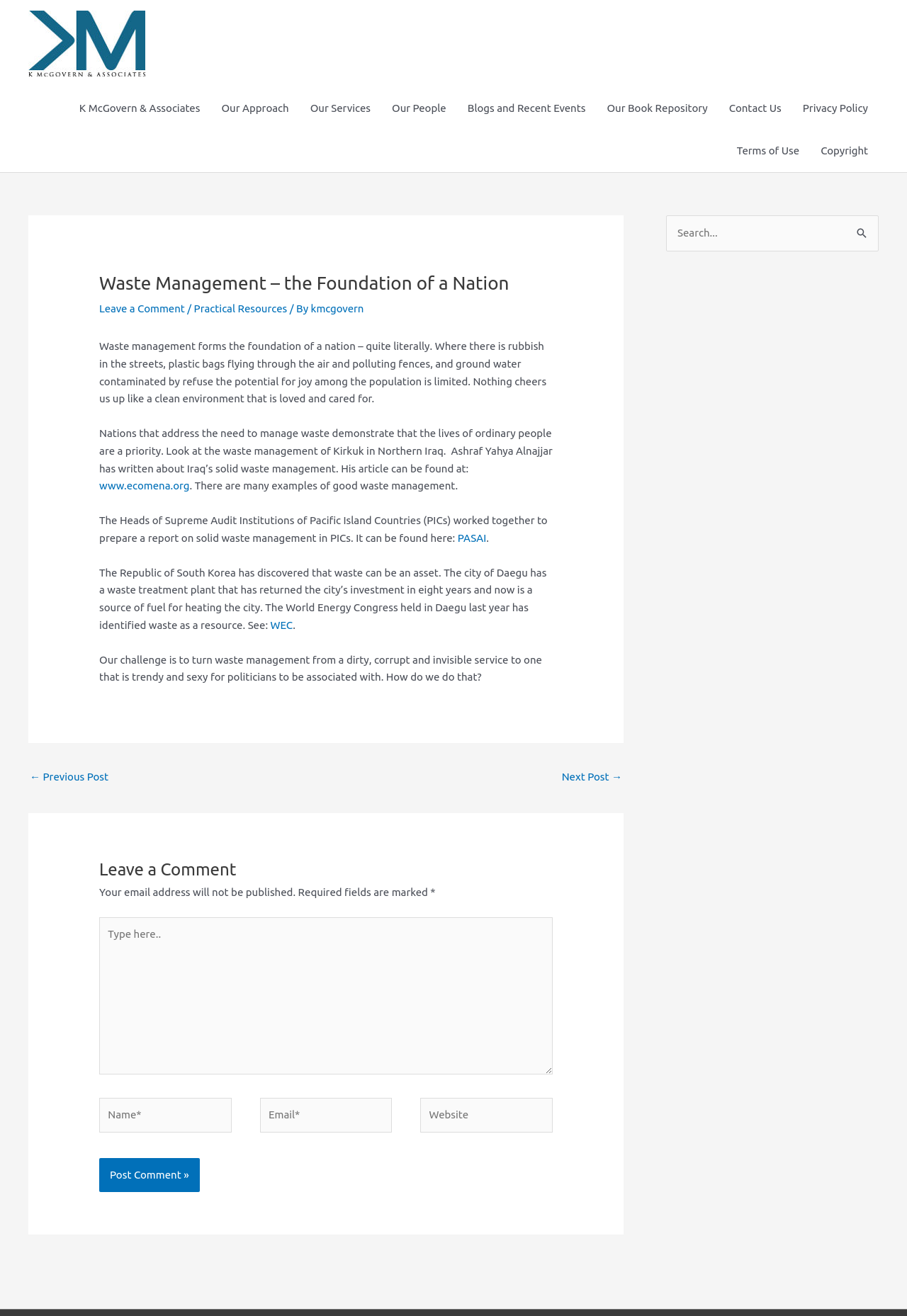Identify the bounding box coordinates of the area you need to click to perform the following instruction: "Click on the 'K McGovern & Associates' link".

[0.031, 0.028, 0.16, 0.037]